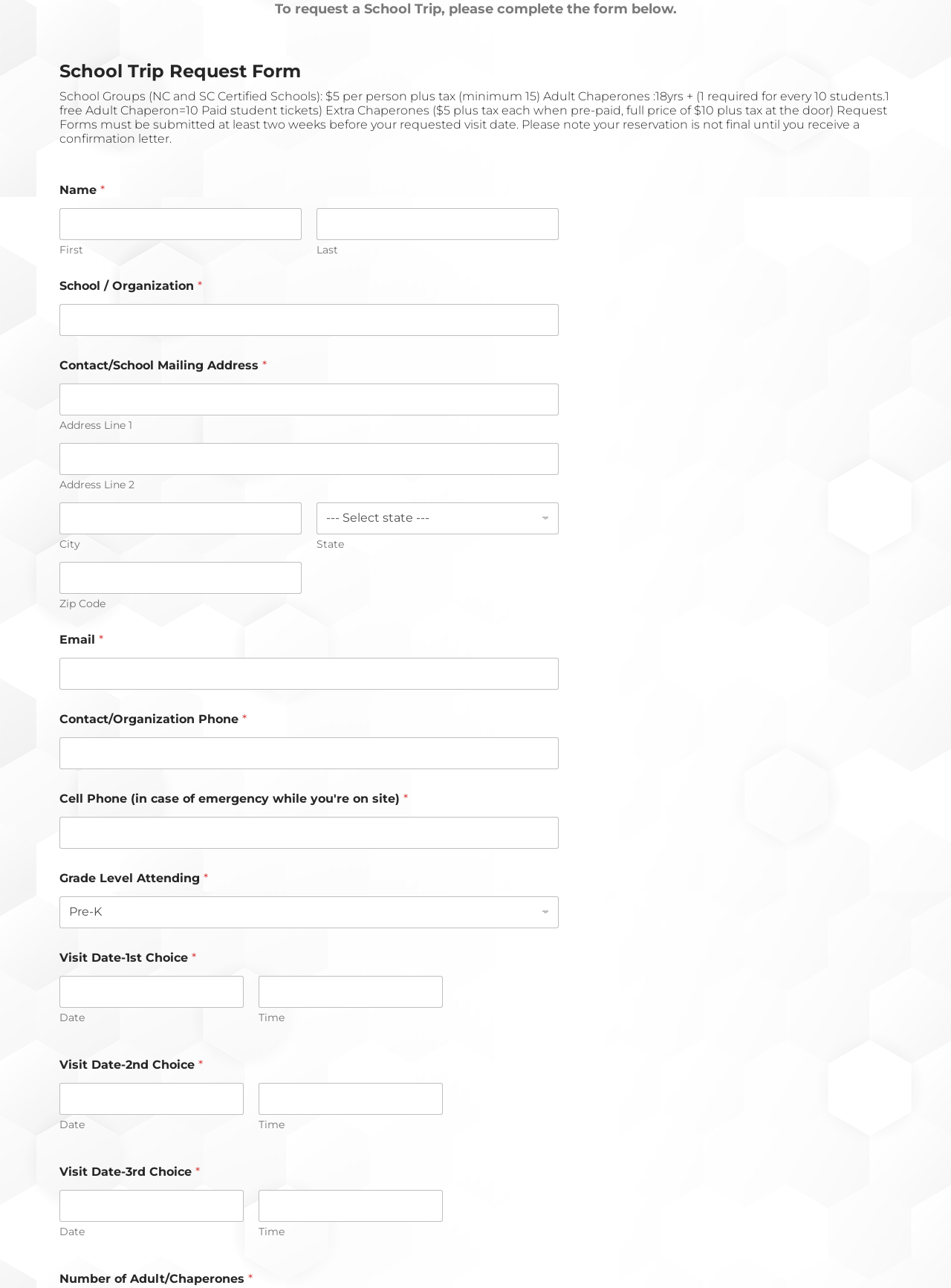Bounding box coordinates are to be given in the format (top-left x, top-left y, bottom-right x, bottom-right y). All values must be floating point numbers between 0 and 1. Provide the bounding box coordinate for the UI element described as: utrade markets

None